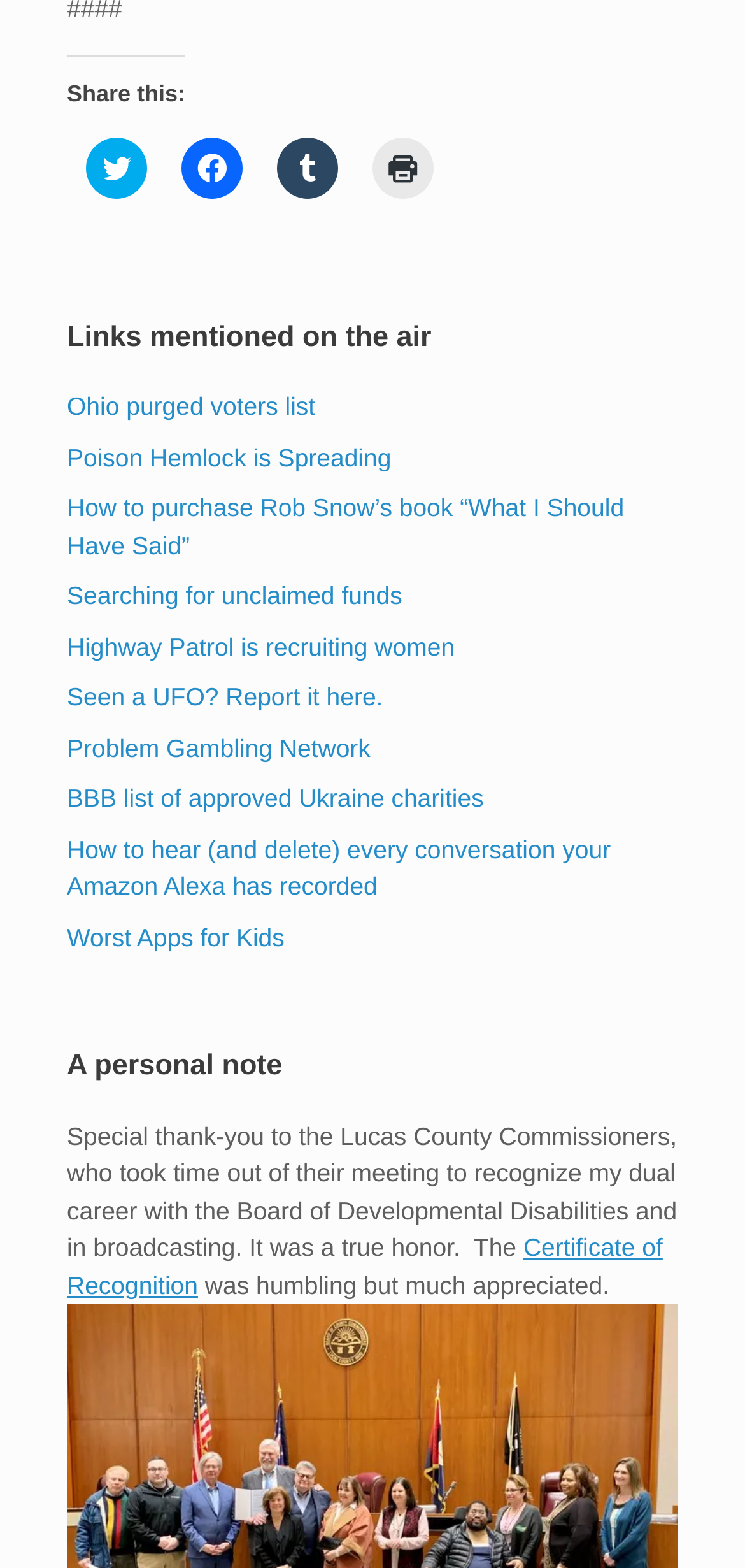Please analyze the image and give a detailed answer to the question:
What is the purpose of the links mentioned on the air?

The links mentioned on the air are provided to share resources and information on various topics, such as news, books, and services, with the audience.